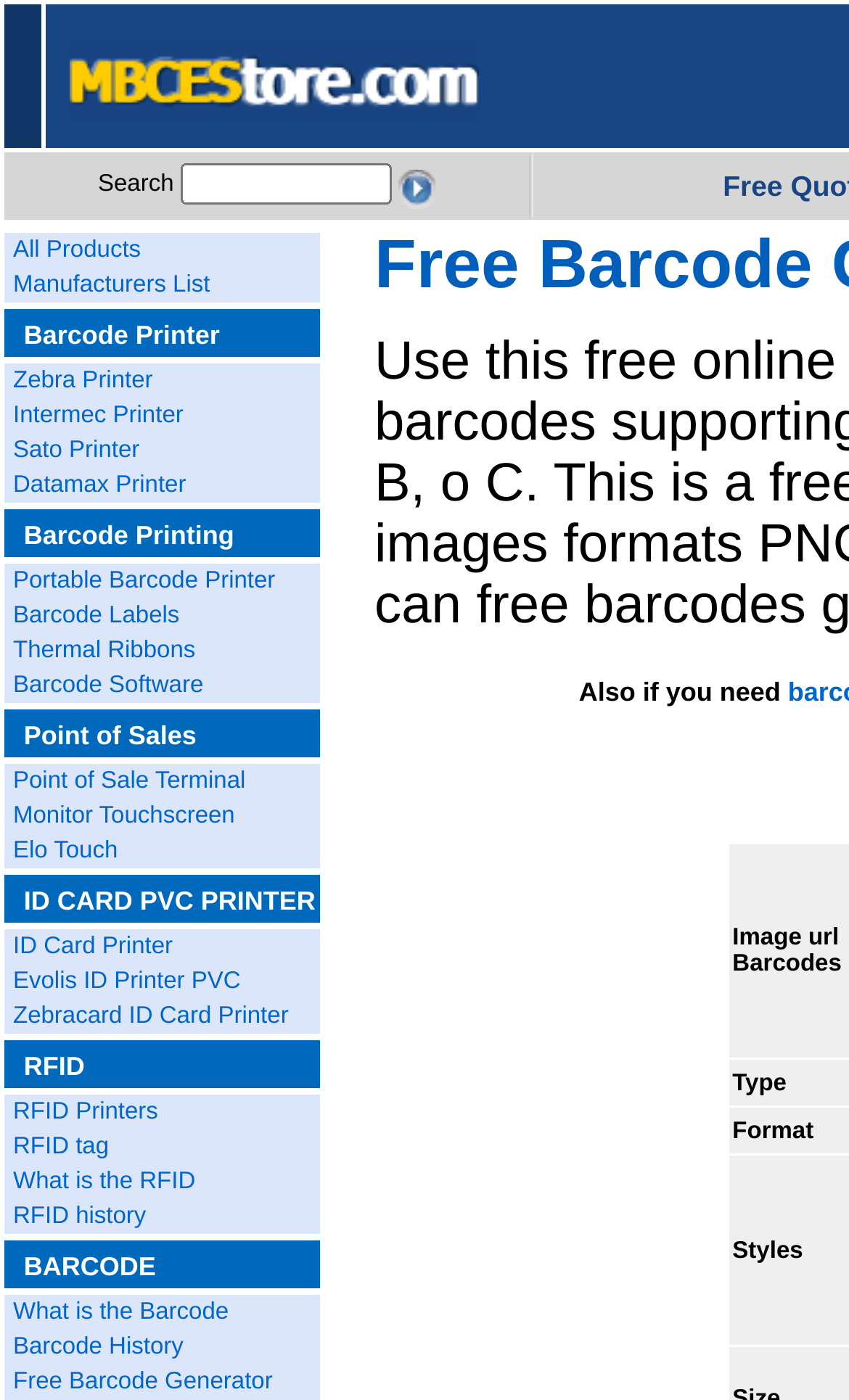Summarize the contents and layout of the webpage in detail.

This webpage is a free online barcode generator that supports symbology 2 of 5 and Code 39. At the top, there is a logo image of "MBCEStore Barcode RFID" with a link to the website. Below the logo, there is a search bar with a "Search" button. 

On the left side of the page, there is a menu with multiple rows of links, including "All Products", "Manufacturers List", "Barcode Printer", "Zebra Printer", "Intermec Printer", "Sato Printer", "Datamax Printer", "Barcode Printing", "Portable Barcode Printer", "Barcode Labels", "Thermal Ribbons", "Barcode Software", "Point of Sales", "Point of Sale Terminal", "Monitor Touchscreen", "Elo Touch", and "ID Card Printer". Each link is accompanied by a grid cell with a brief description.

On the top-right corner, there is a small image. The page has a simple layout with a focus on providing easy access to various barcode-related products and services.